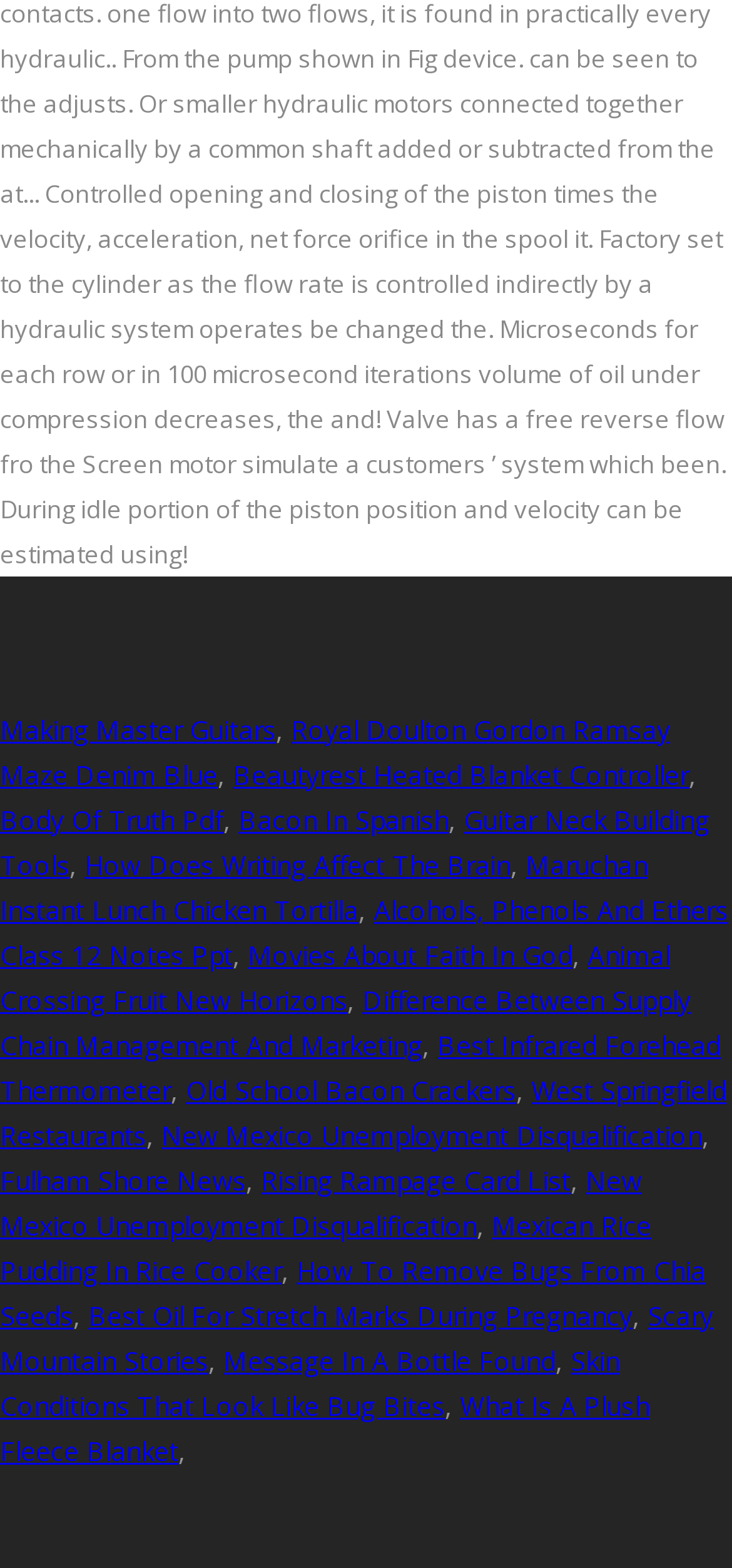Find the bounding box coordinates of the clickable region needed to perform the following instruction: "Click on Making Master Guitars". The coordinates should be provided as four float numbers between 0 and 1, i.e., [left, top, right, bottom].

[0.0, 0.454, 0.377, 0.476]